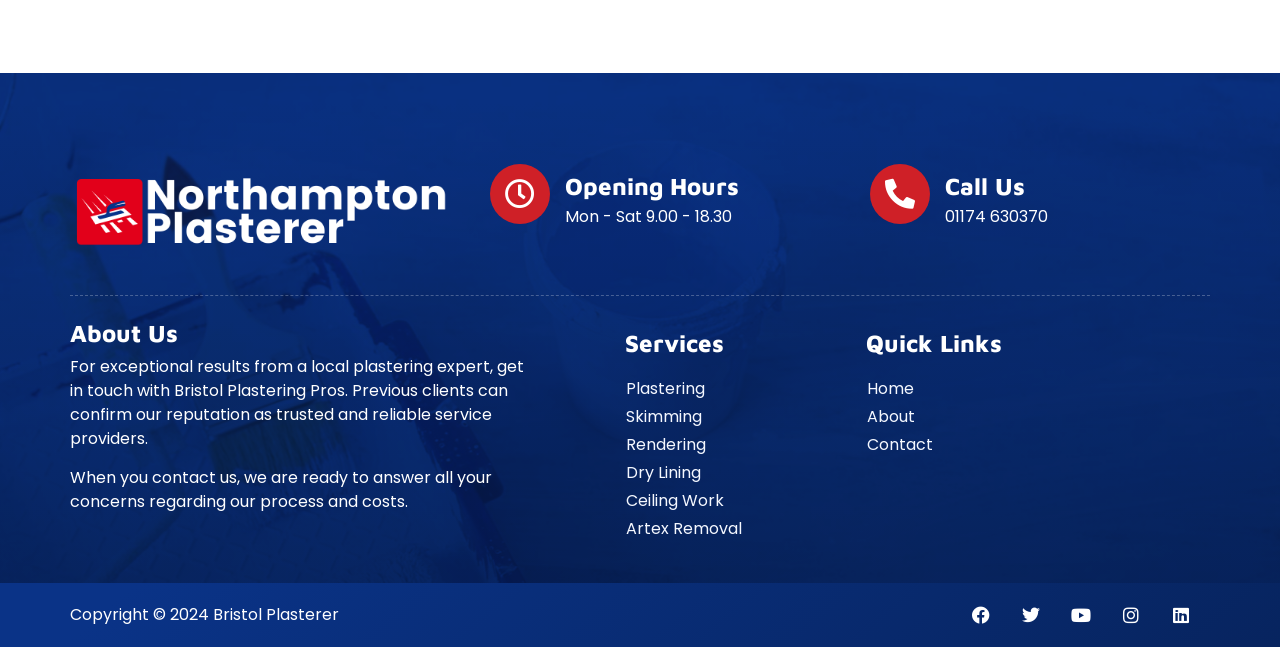Identify the bounding box coordinates of the region that should be clicked to execute the following instruction: "learn about plastering services".

[0.465, 0.58, 0.637, 0.623]